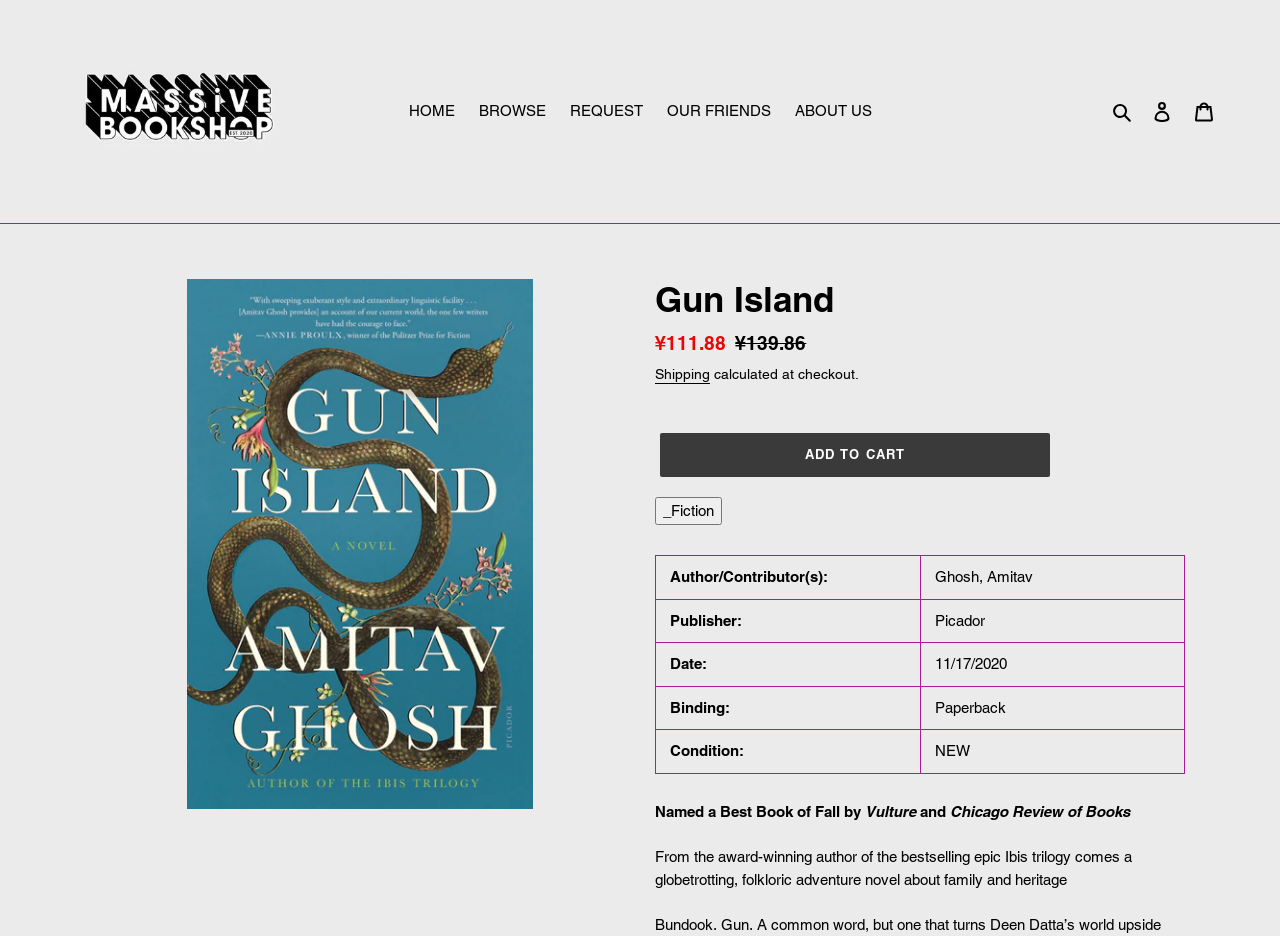Describe all the key features of the webpage in detail.

This webpage is about a book titled "Gun Island" by author Amitav Ghosh, published by Picador USA. At the top of the page, there is a navigation menu with links to "HOME", "BROWSE", "REQUEST", "OUR FRIENDS", and "ABOUT US". On the top right, there is a search button and links to "Log in" and "Cart".

Below the navigation menu, there is a large image of the book cover, taking up about a quarter of the page. To the right of the image, there is a heading with the book title "Gun Island" and a description list with details about the book, including the sale price, regular price, and shipping information.

Underneath the description list, there is a button to "Add to cart" and a link to "_Fiction". Below that, there is a table with information about the book, including the author, publisher, date, binding, and condition.

Further down the page, there are several lines of text describing the book, including a quote from Vulture and Chicago Review of Books, and a brief summary of the book's plot. The page has a clean and organized layout, making it easy to navigate and find information about the book.